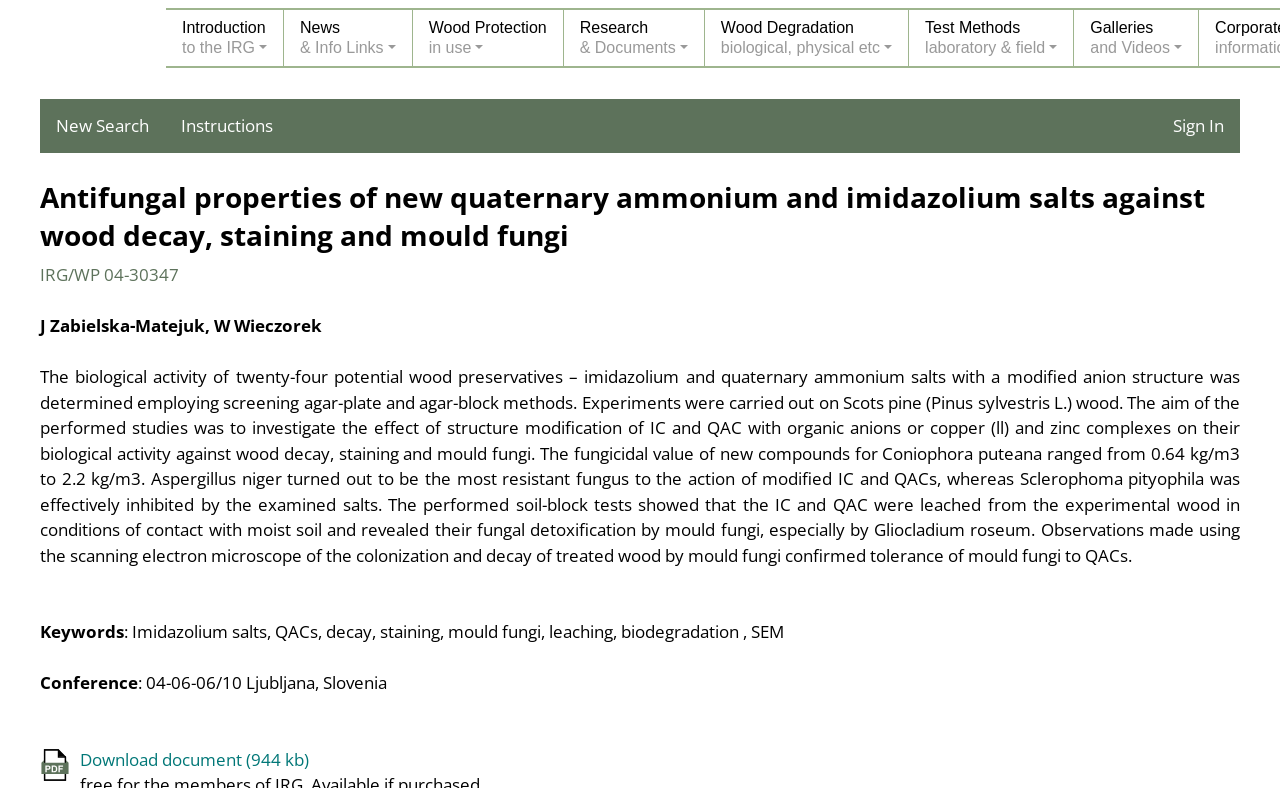Find the bounding box coordinates of the element to click in order to complete the given instruction: "Click the 'New Search' link."

[0.031, 0.126, 0.129, 0.194]